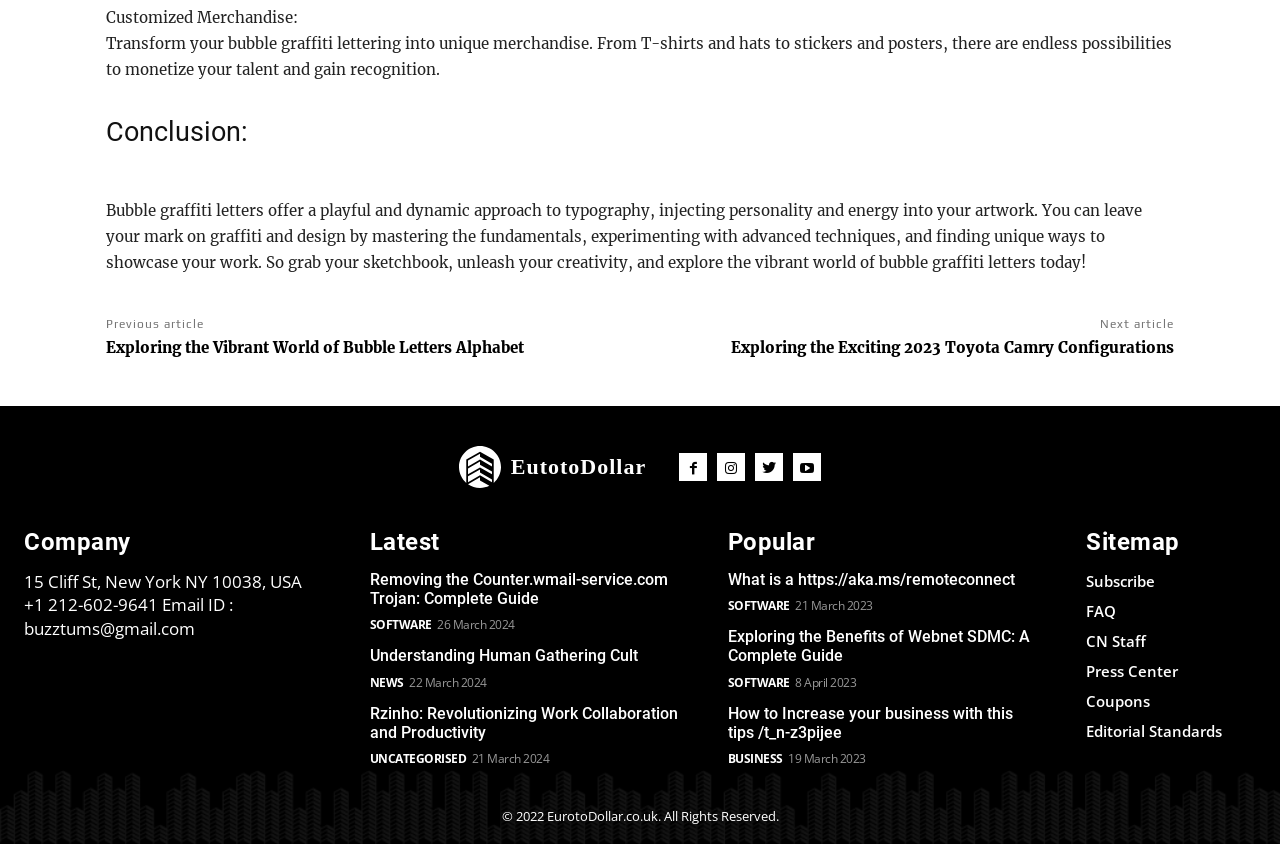Find the bounding box coordinates of the element's region that should be clicked in order to follow the given instruction: "Visit 'EutotoDollar'". The coordinates should consist of four float numbers between 0 and 1, i.e., [left, top, right, bottom].

[0.358, 0.528, 0.505, 0.578]